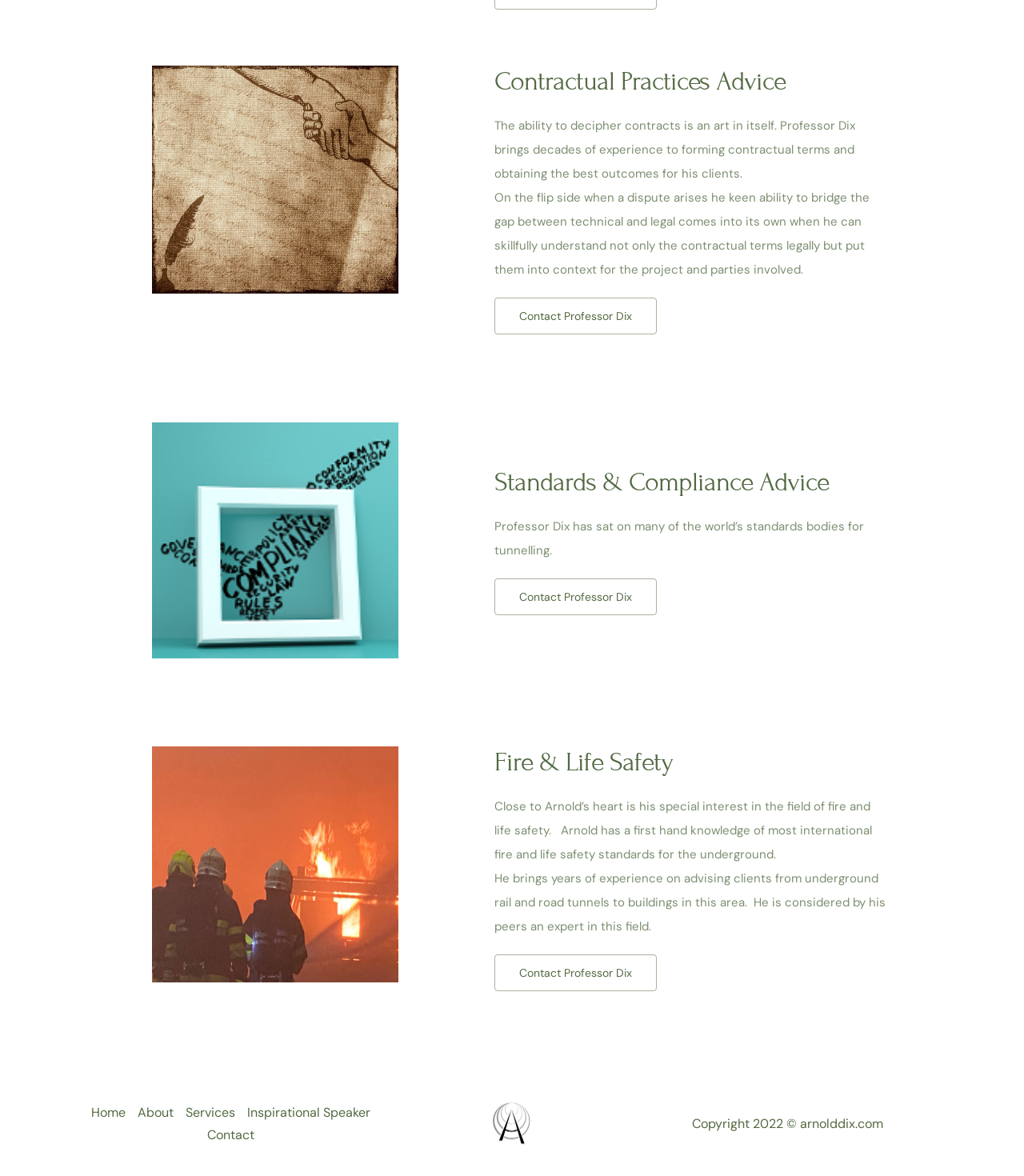What is the name of the professor mentioned on the webpage?
Based on the image, give a concise answer in the form of a single word or short phrase.

Professor Dix